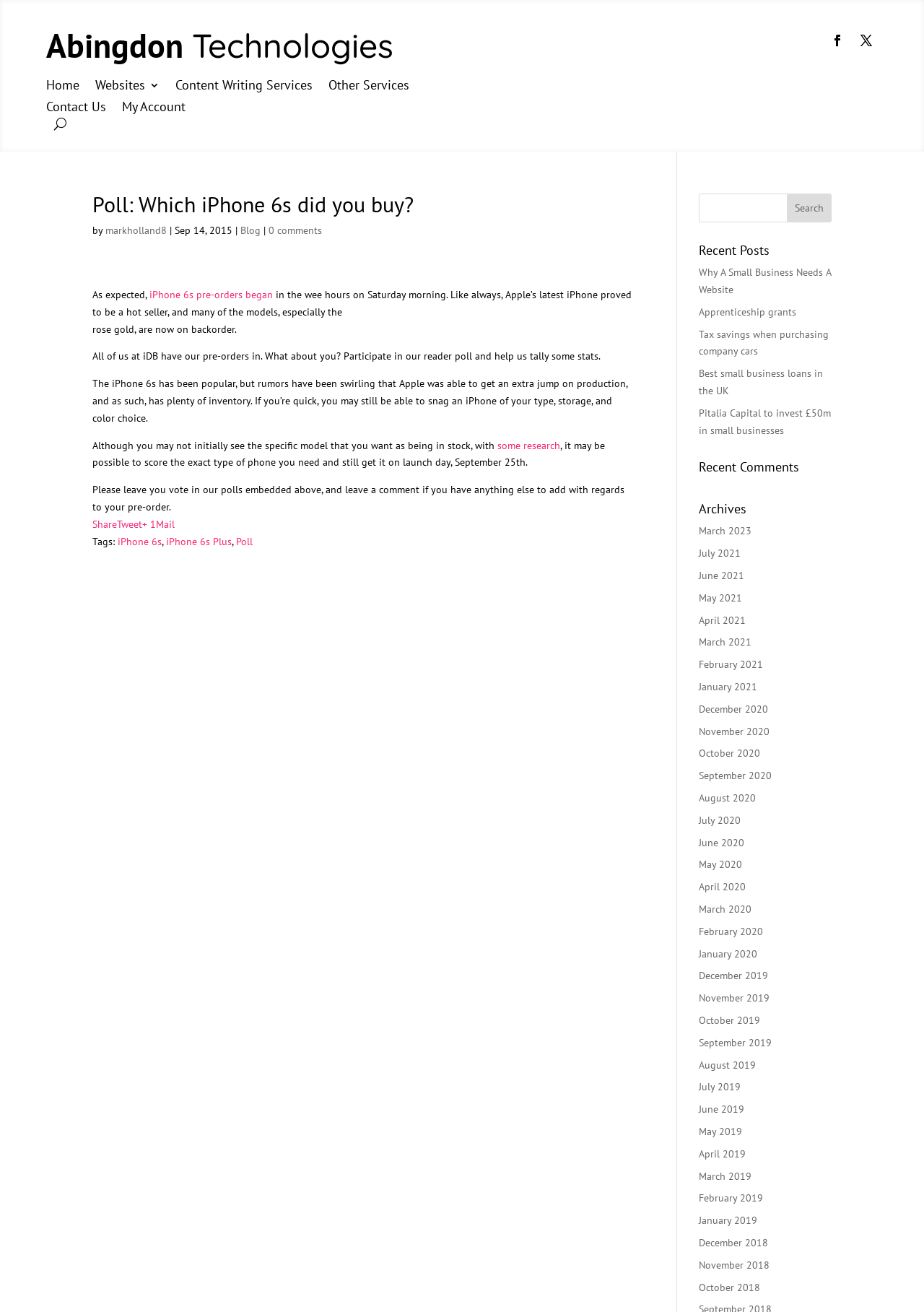What is the topic of the article?
Using the image, answer in one word or phrase.

iPhone 6s